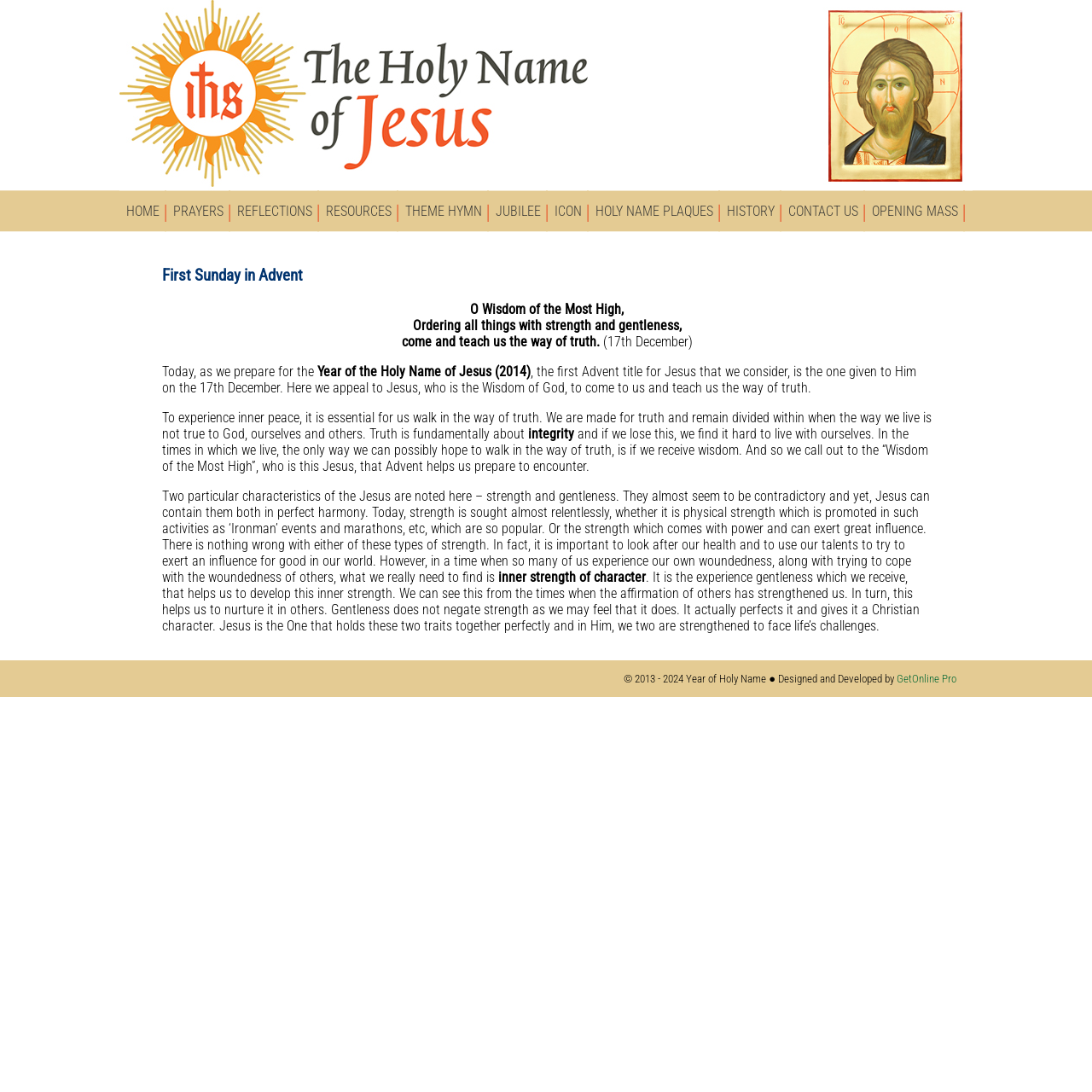What is the year mentioned in the text?
Please provide a single word or phrase in response based on the screenshot.

2014